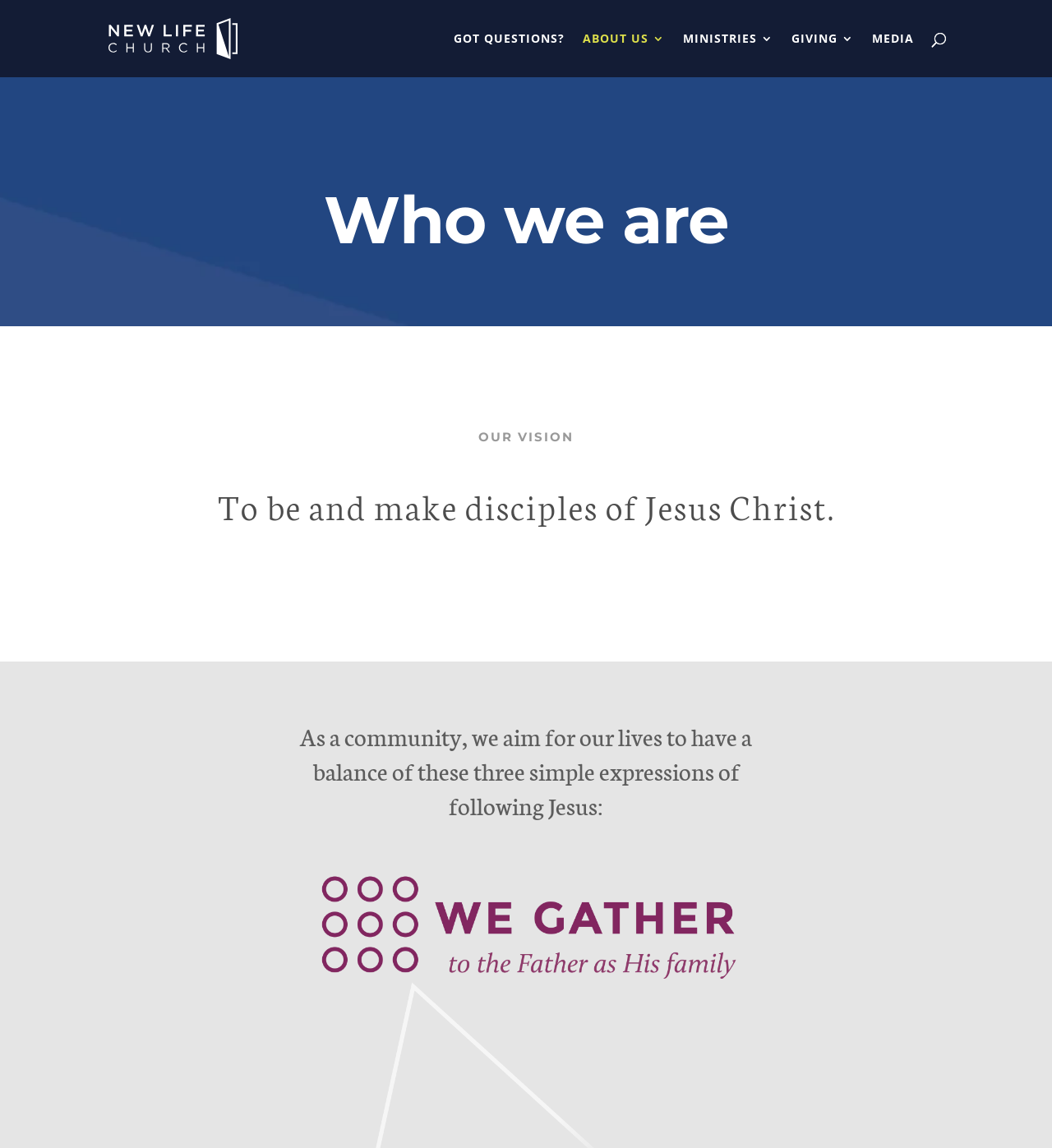From the screenshot, find the bounding box of the UI element matching this description: "Ministries". Supply the bounding box coordinates in the form [left, top, right, bottom], each a float between 0 and 1.

[0.649, 0.029, 0.735, 0.067]